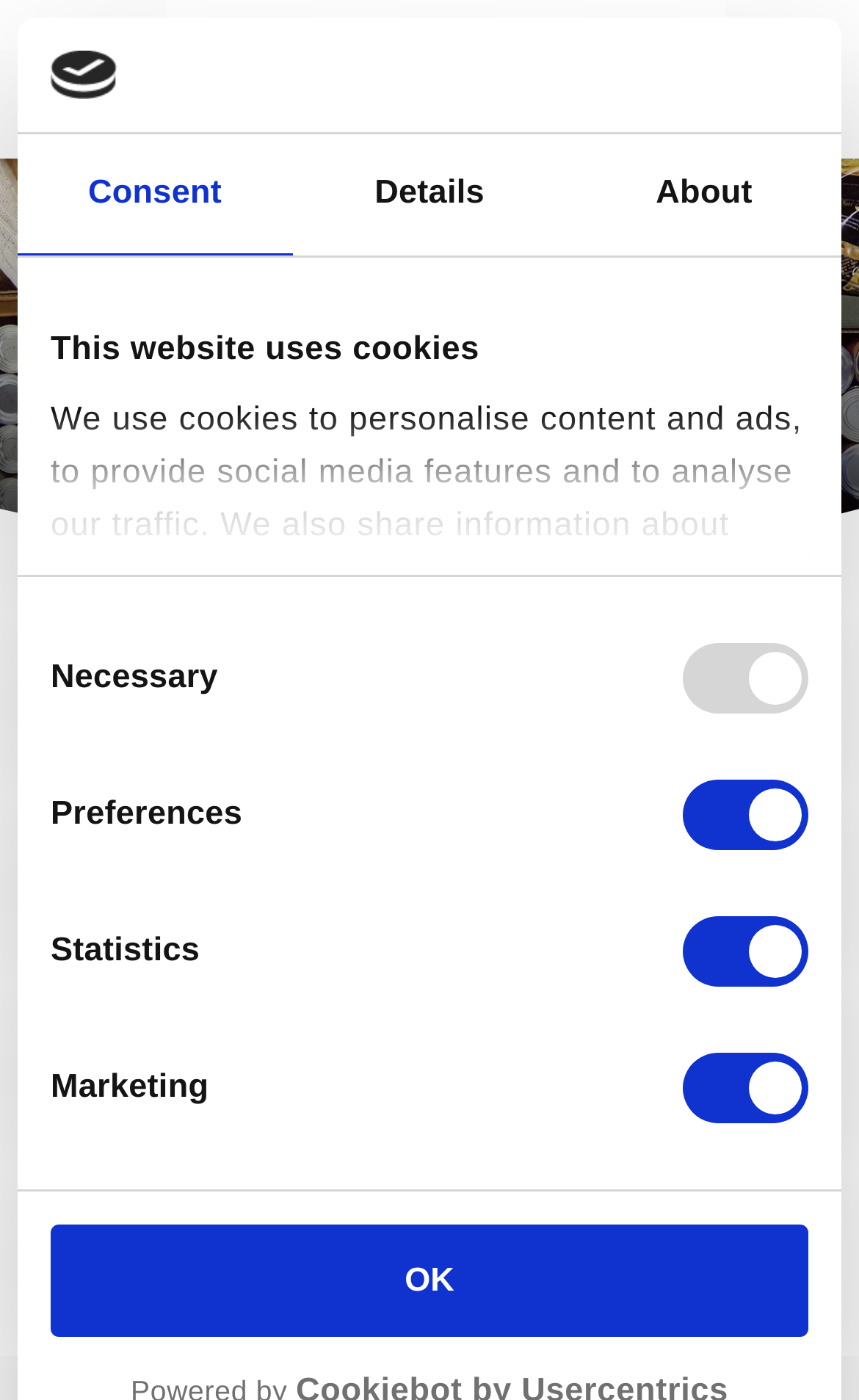How many crates of food did Hunters Point donate?
Could you answer the question in a detailed manner, providing as much information as possible?

The answer can be found in the text 'Last week, our team at Hunters Point donated over 20 crates of food to Corby Food Bank, ran by the Trussell Trust, to help support the great work the charity does day-in-day-out in the local community.' which indicates that Hunters Point donated over 20 crates of food.